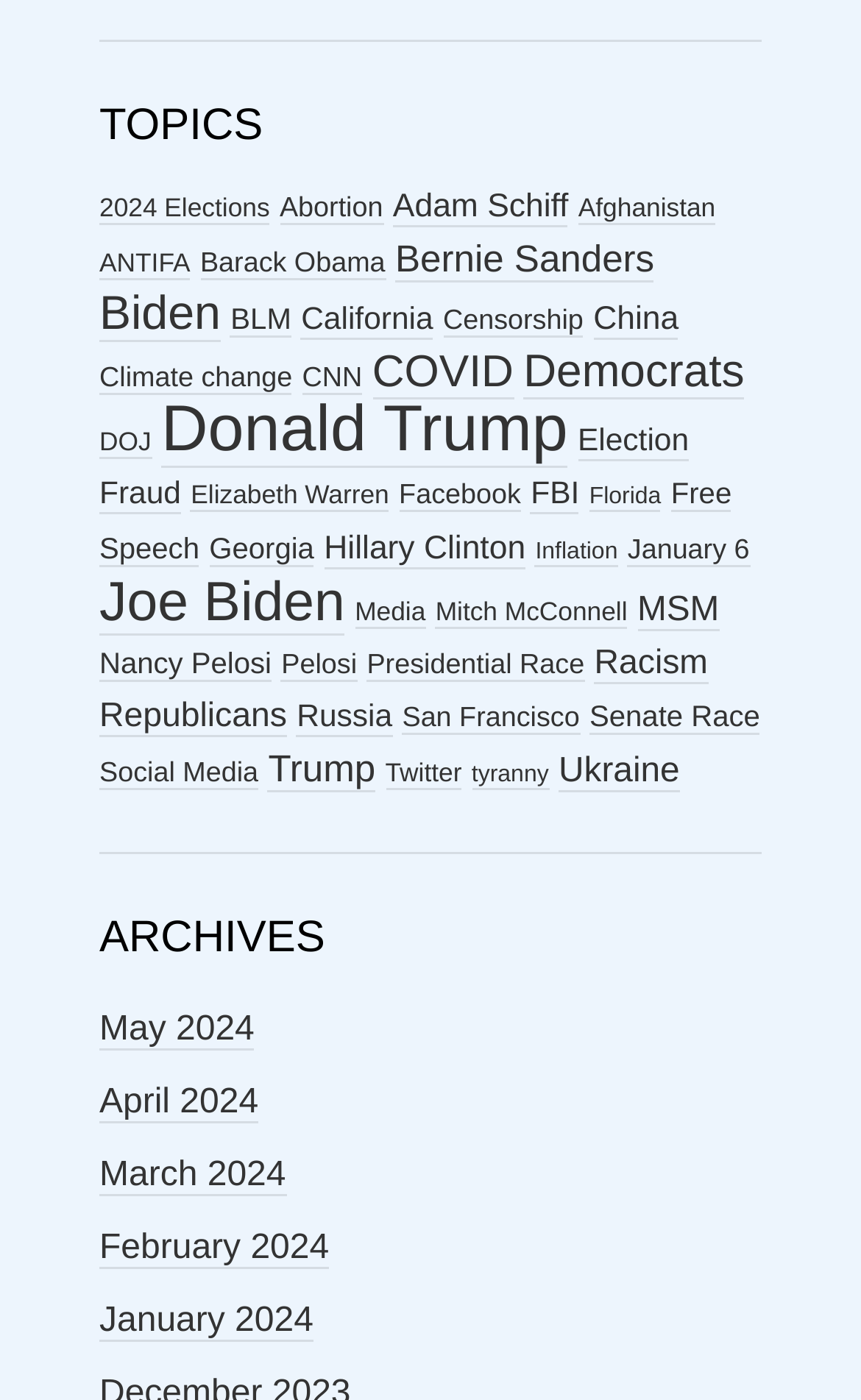What is the earliest archive listed?
Kindly answer the question with as much detail as you can.

I scanned the links under the 'ARCHIVES' heading and found that the link 'January 2024' is the earliest archive listed.